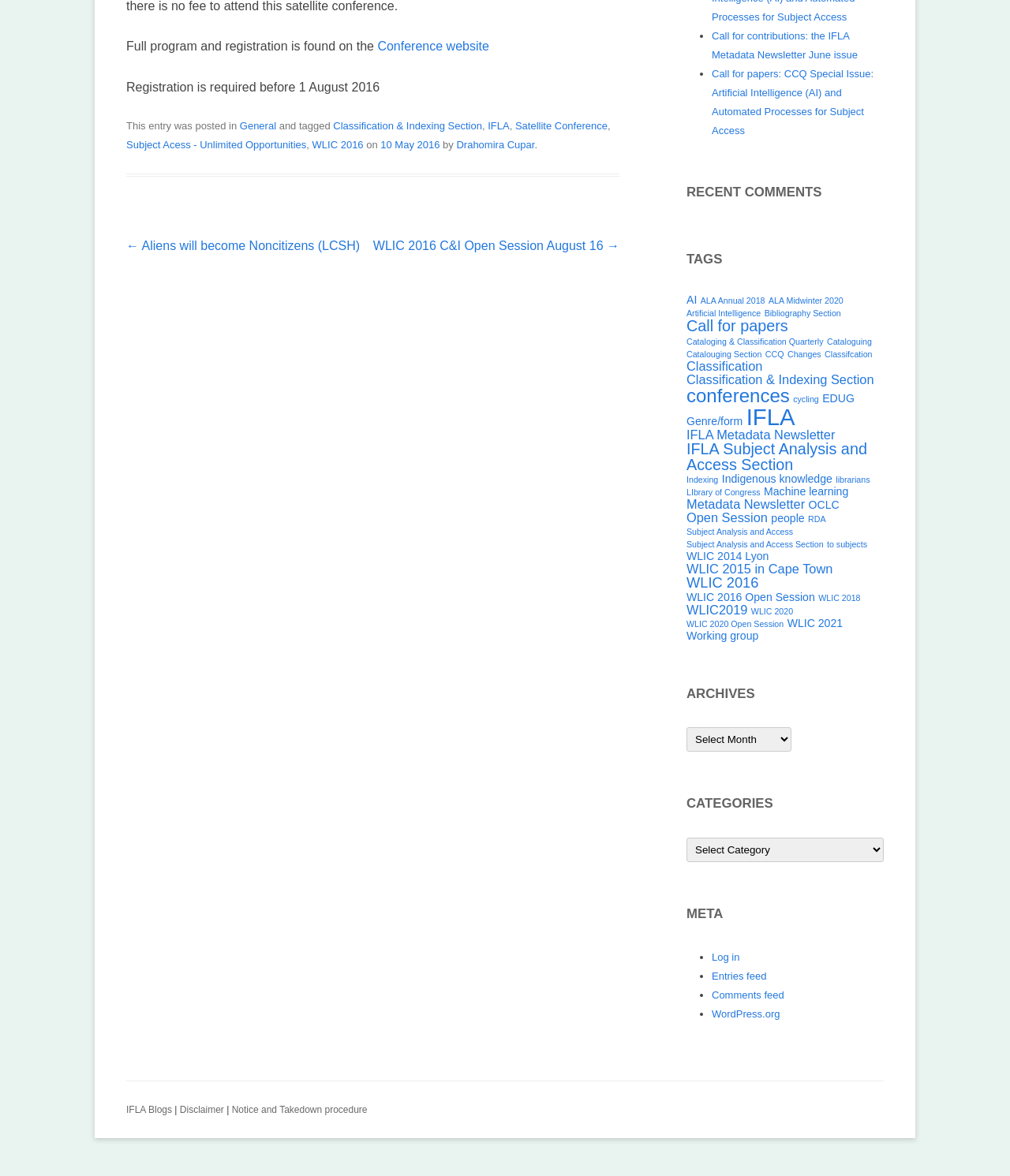From the element description: "IFLA Metadata Newsletter", extract the bounding box coordinates of the UI element. The coordinates should be expressed as four float numbers between 0 and 1, in the order [left, top, right, bottom].

[0.68, 0.363, 0.827, 0.375]